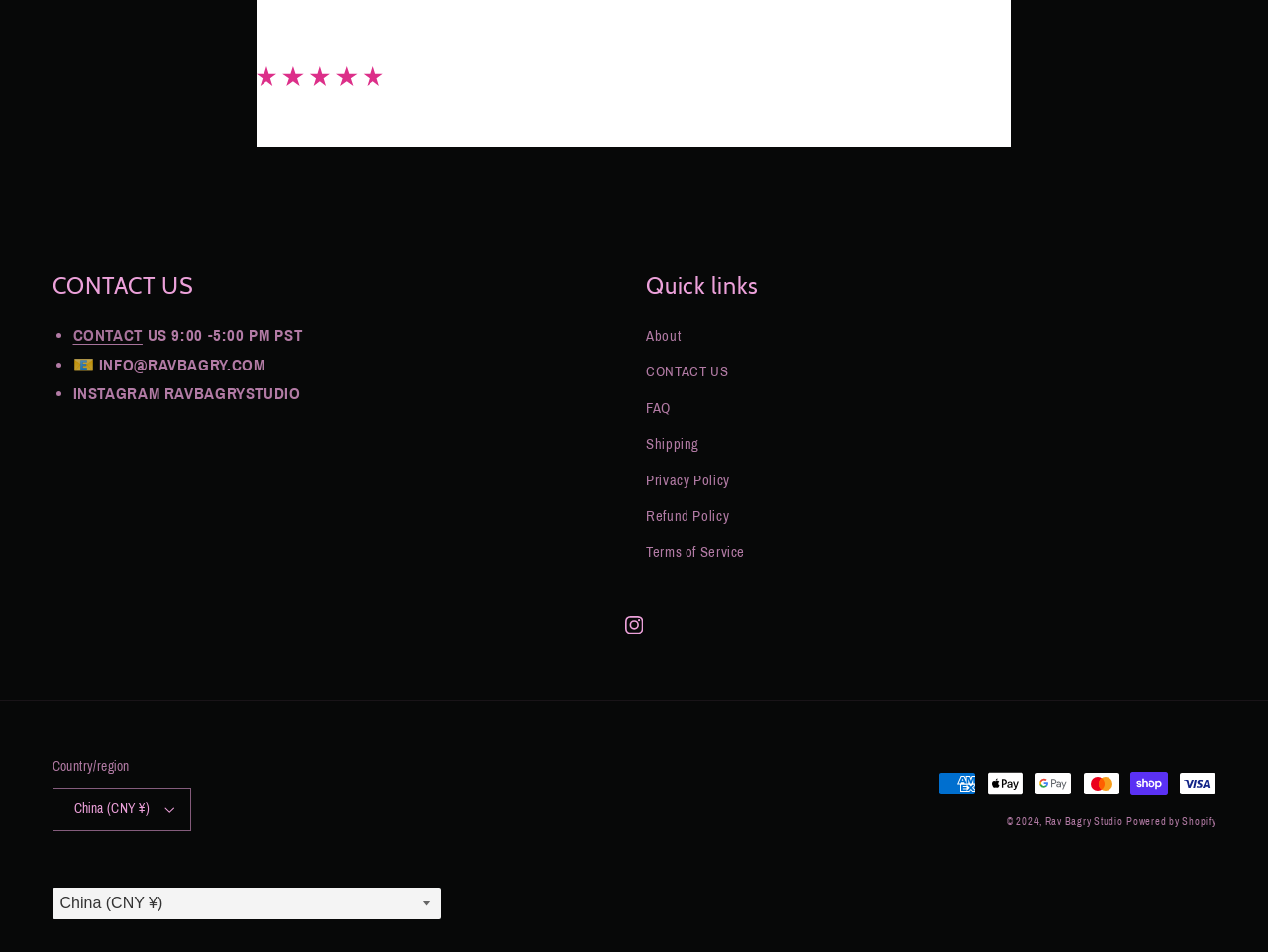Determine the bounding box coordinates of the element that should be clicked to execute the following command: "Search in the forum".

None